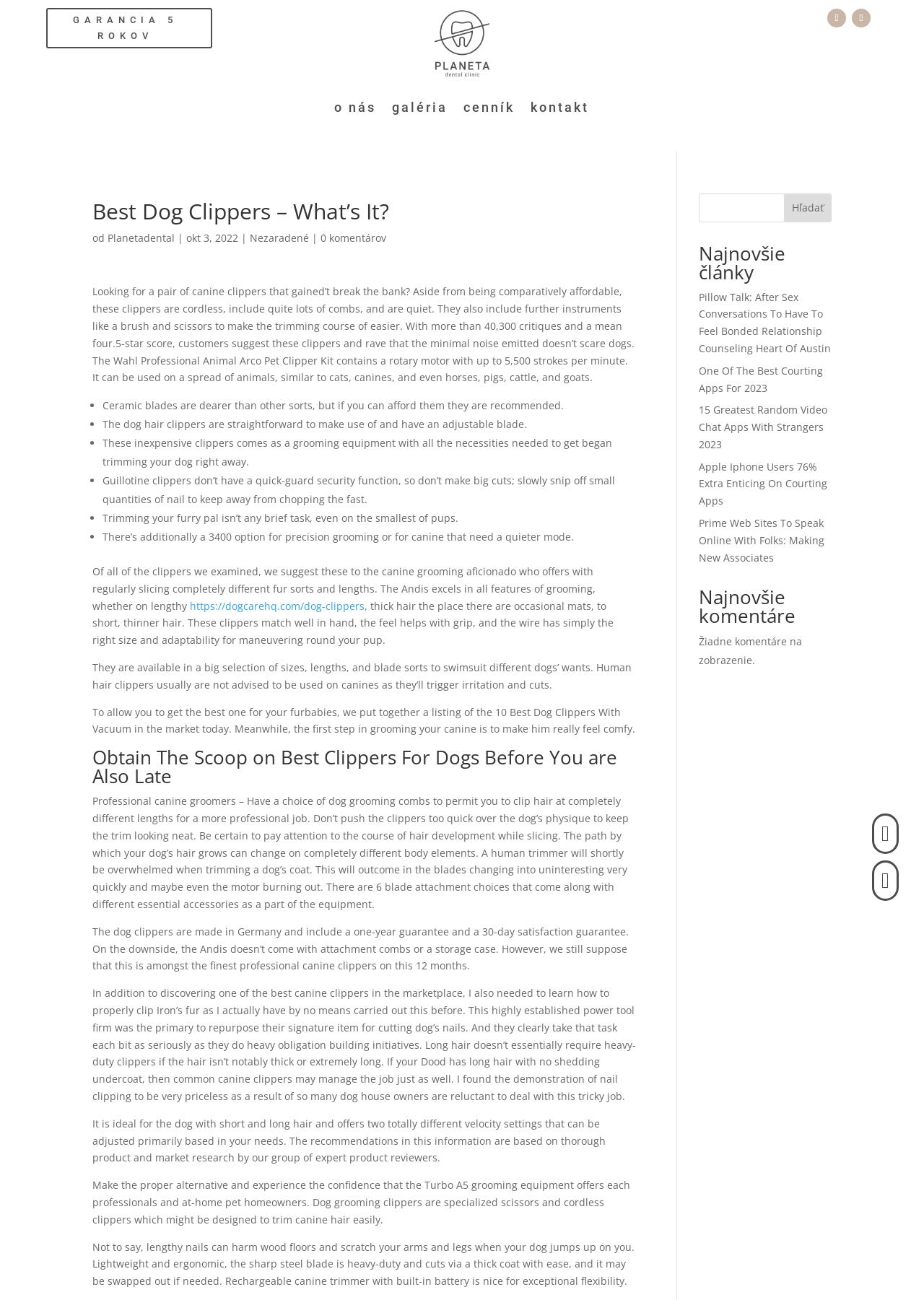Specify the bounding box coordinates of the area to click in order to execute this command: 'Click the search button'. The coordinates should consist of four float numbers ranging from 0 to 1, and should be formatted as [left, top, right, bottom].

[0.849, 0.149, 0.9, 0.171]